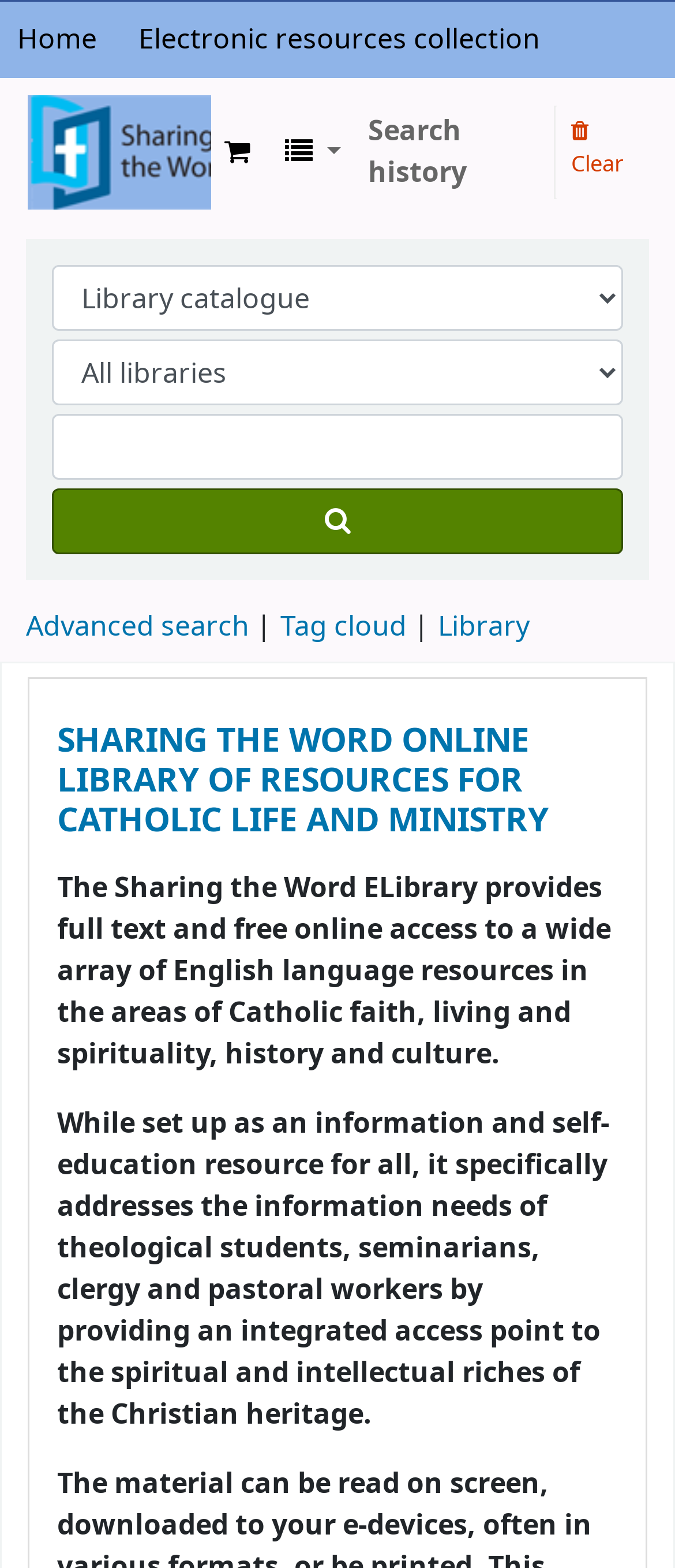Please identify the bounding box coordinates of the area that needs to be clicked to follow this instruction: "Search for resources".

[0.077, 0.311, 0.923, 0.353]